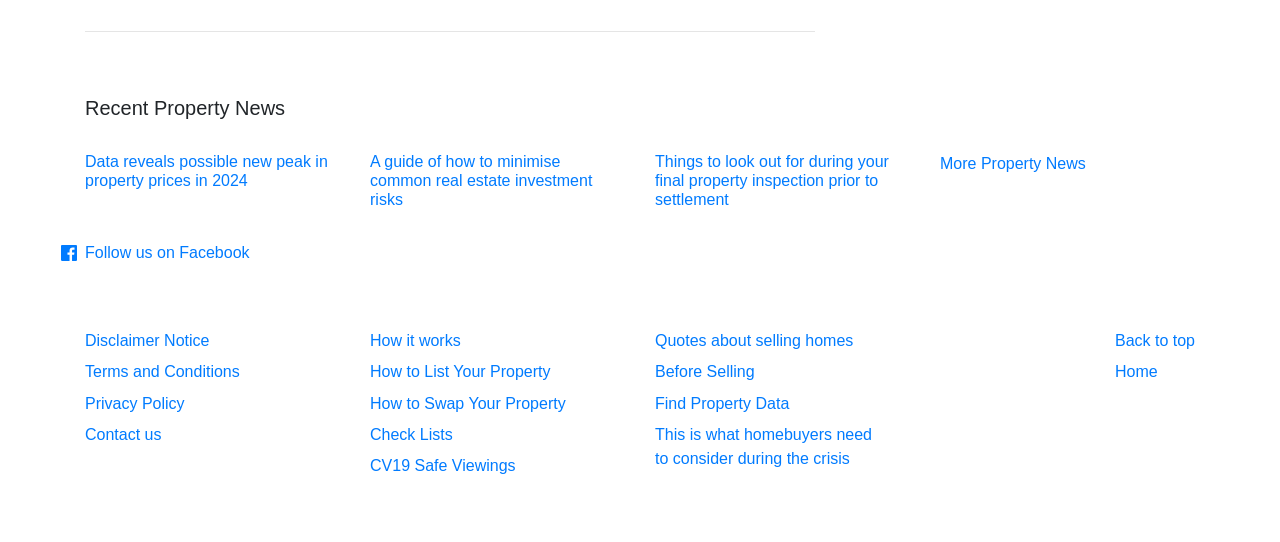Can you determine the bounding box coordinates of the area that needs to be clicked to fulfill the following instruction: "Learn about minimizing real estate investment risks"?

[0.289, 0.281, 0.463, 0.384]